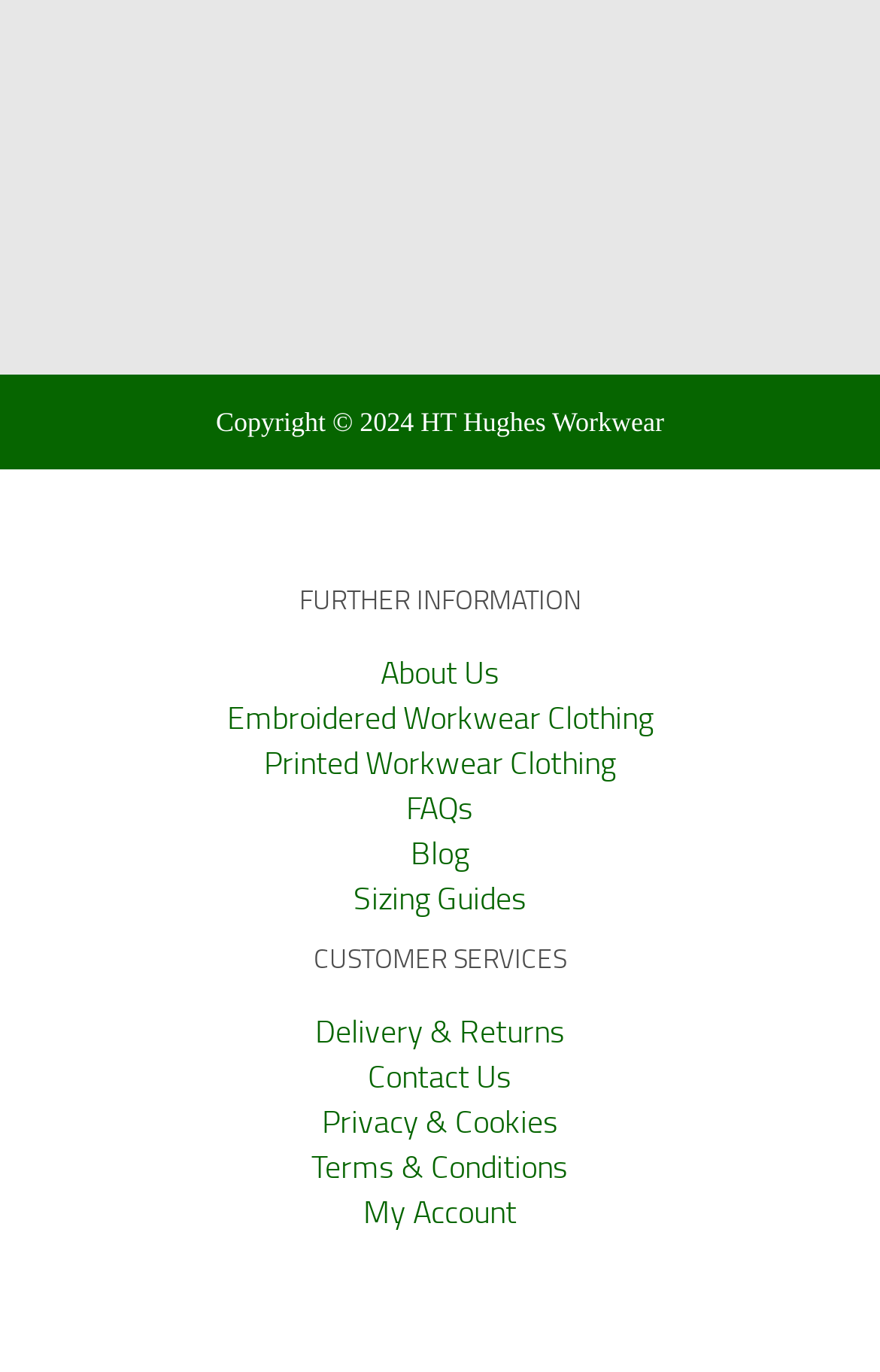What are the social media platforms available?
Based on the image, give a concise answer in the form of a single word or short phrase.

Facebook, Twitter, Pinterest